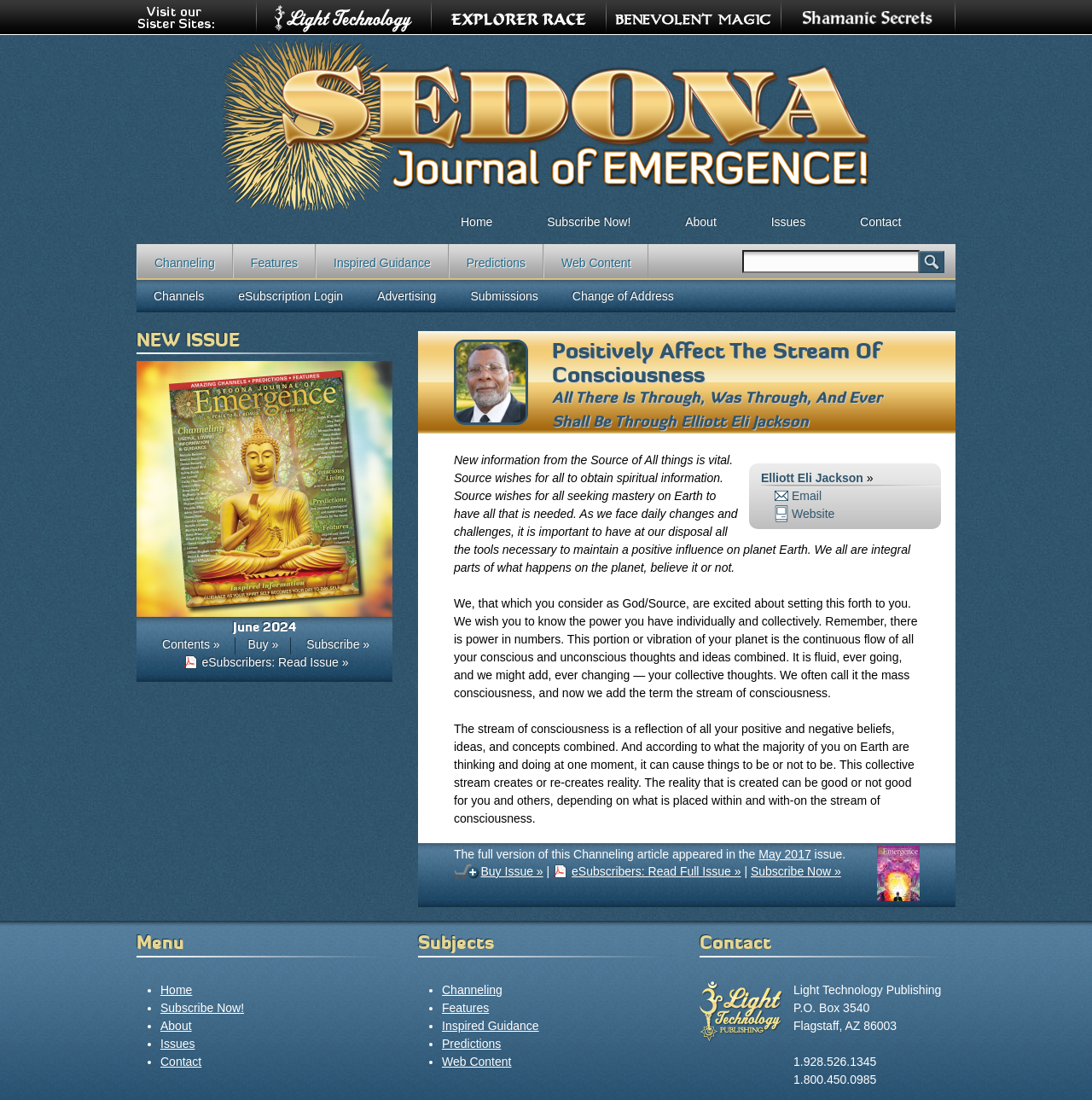Locate the bounding box coordinates of the area where you should click to accomplish the instruction: "Search for something".

[0.68, 0.227, 0.842, 0.248]